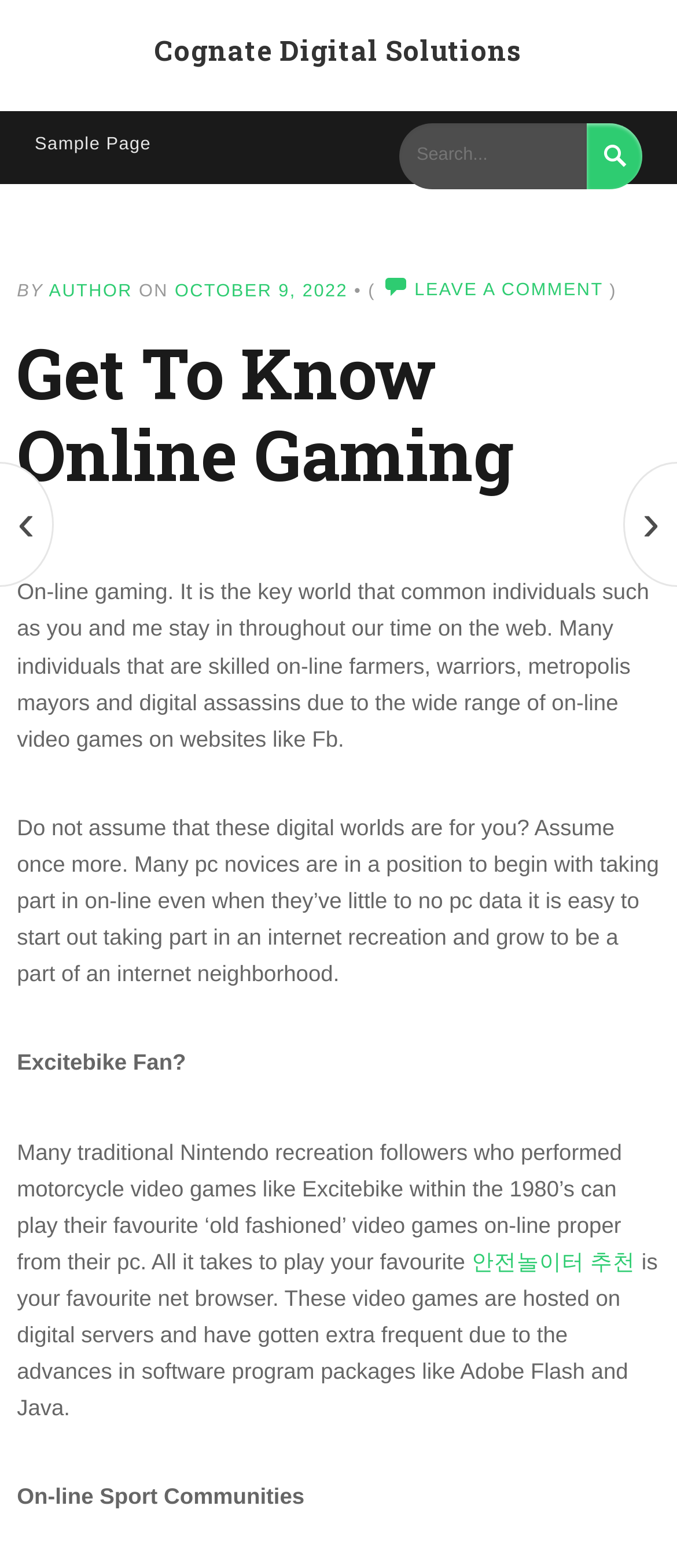What is the website about?
Using the image as a reference, deliver a detailed and thorough answer to the question.

Based on the webpage content, it appears that the website is about online gaming, discussing its importance and how people can start playing online games even with little to no computer knowledge.